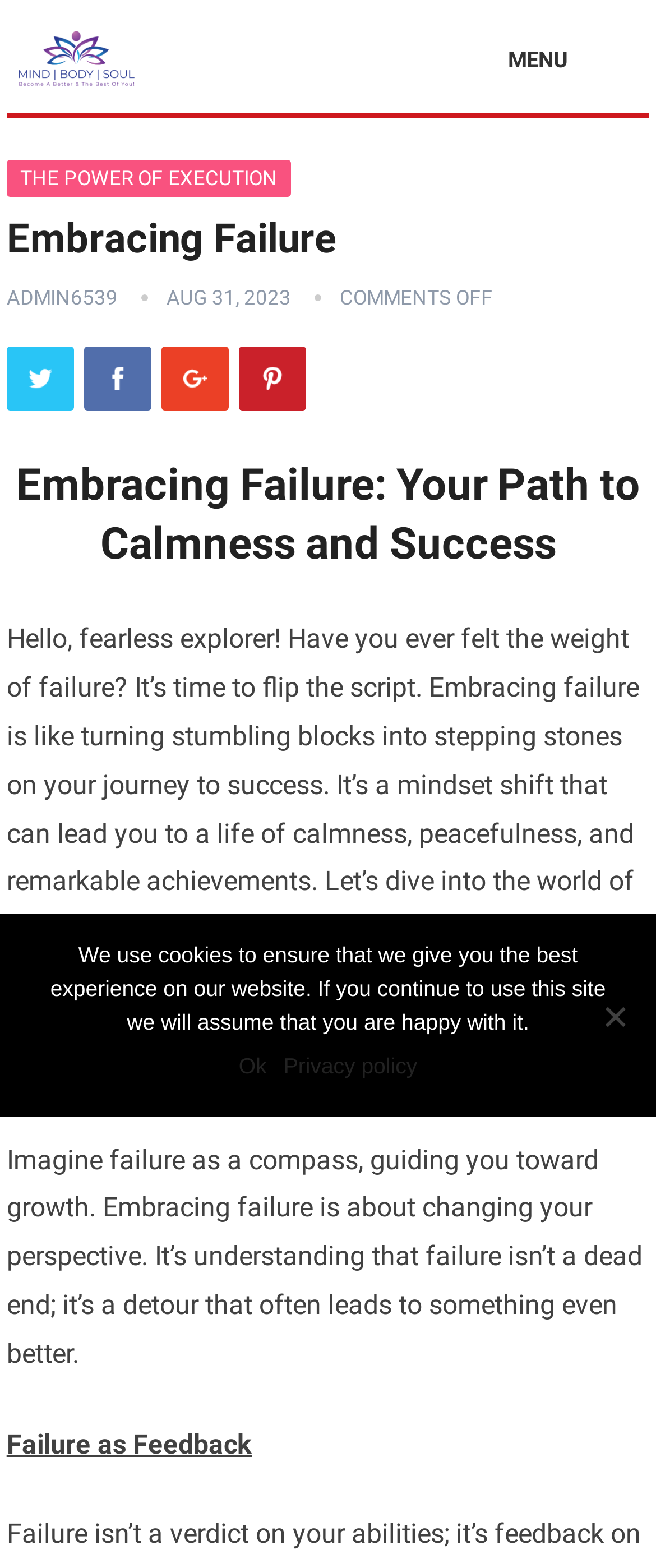For the element described, predict the bounding box coordinates as (top-left x, top-left y, bottom-right x, bottom-right y). All values should be between 0 and 1. Element description: The Power of Execution

[0.01, 0.102, 0.443, 0.126]